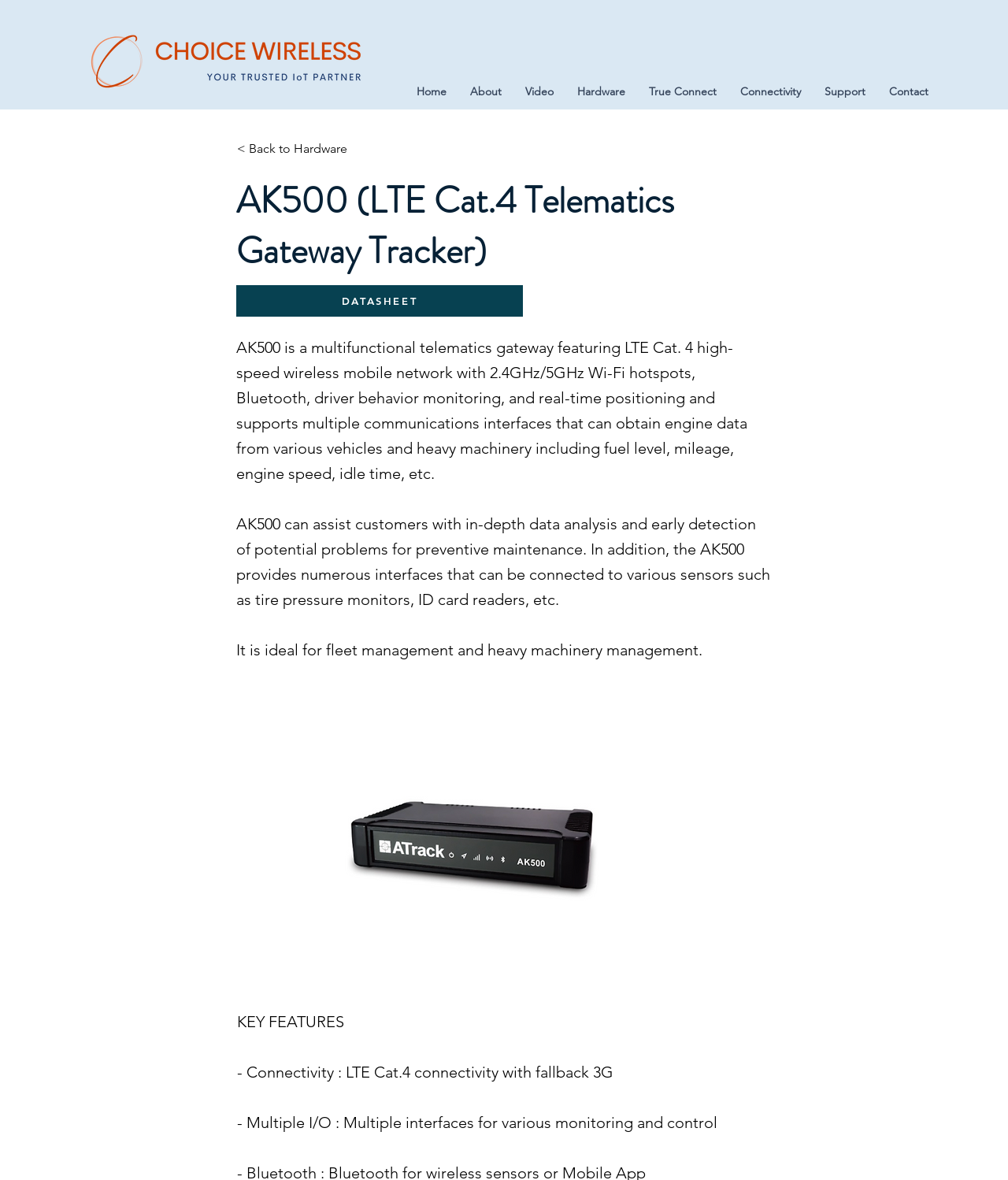Please identify the bounding box coordinates of the clickable area that will allow you to execute the instruction: "contact us".

[0.87, 0.07, 0.933, 0.085]